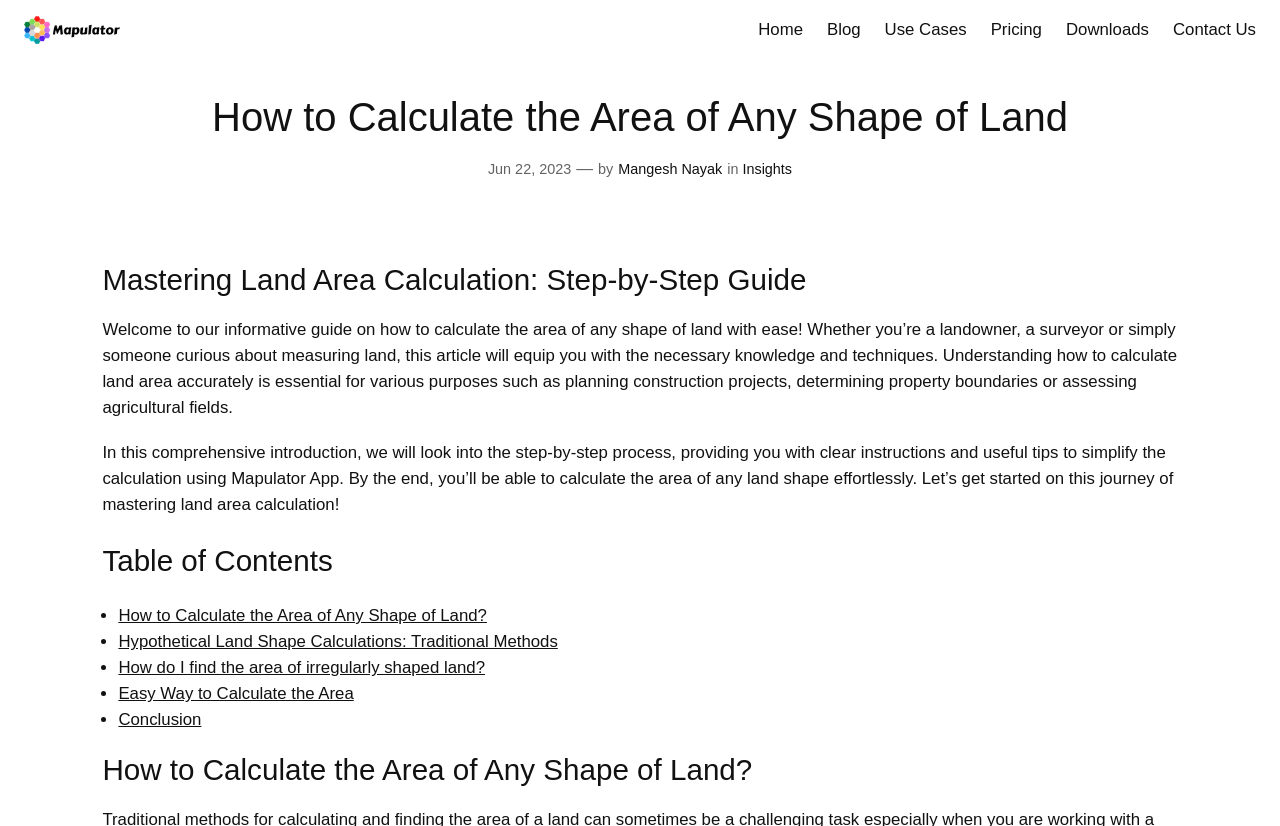Pinpoint the bounding box coordinates of the area that must be clicked to complete this instruction: "Read the article by Mangesh Nayak".

[0.483, 0.195, 0.564, 0.215]